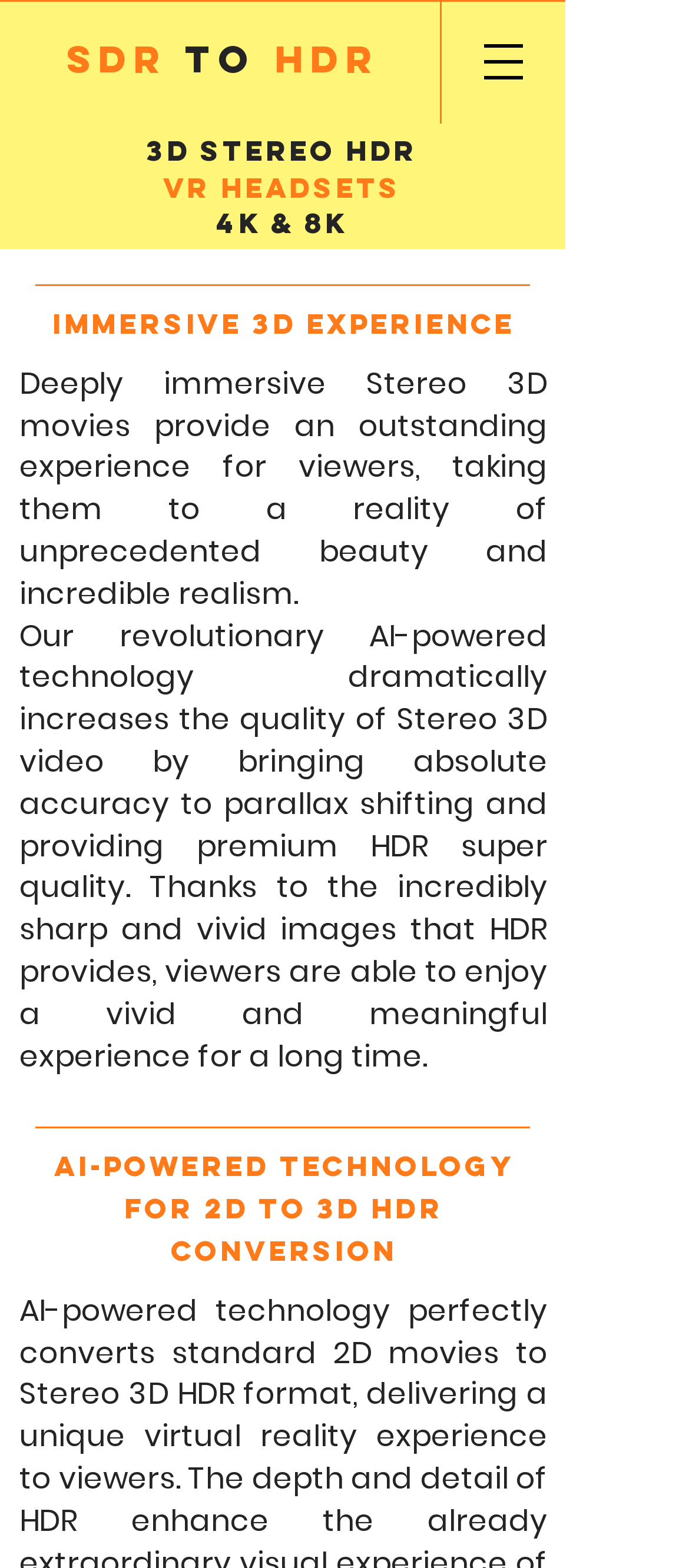Please reply with a single word or brief phrase to the question: 
What is the navigation menu button located?

Top right corner